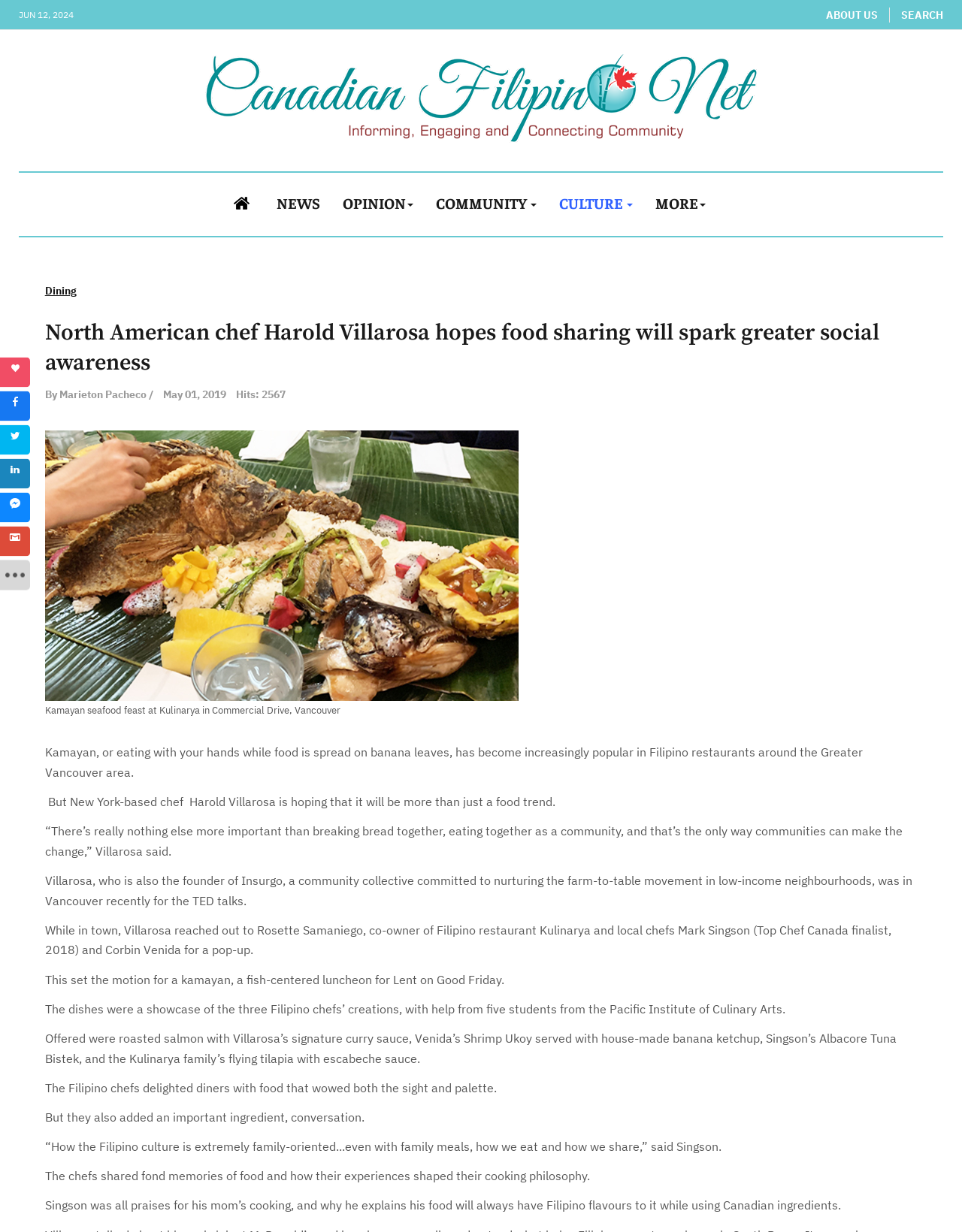What is the name of the Filipino restaurant where the kamayan seafood feast was held?
Based on the visual details in the image, please answer the question thoroughly.

I found the name of the restaurant by reading the article, which mentions that the kamayan seafood feast was held at Kulinarya in Commercial Drive, Vancouver.